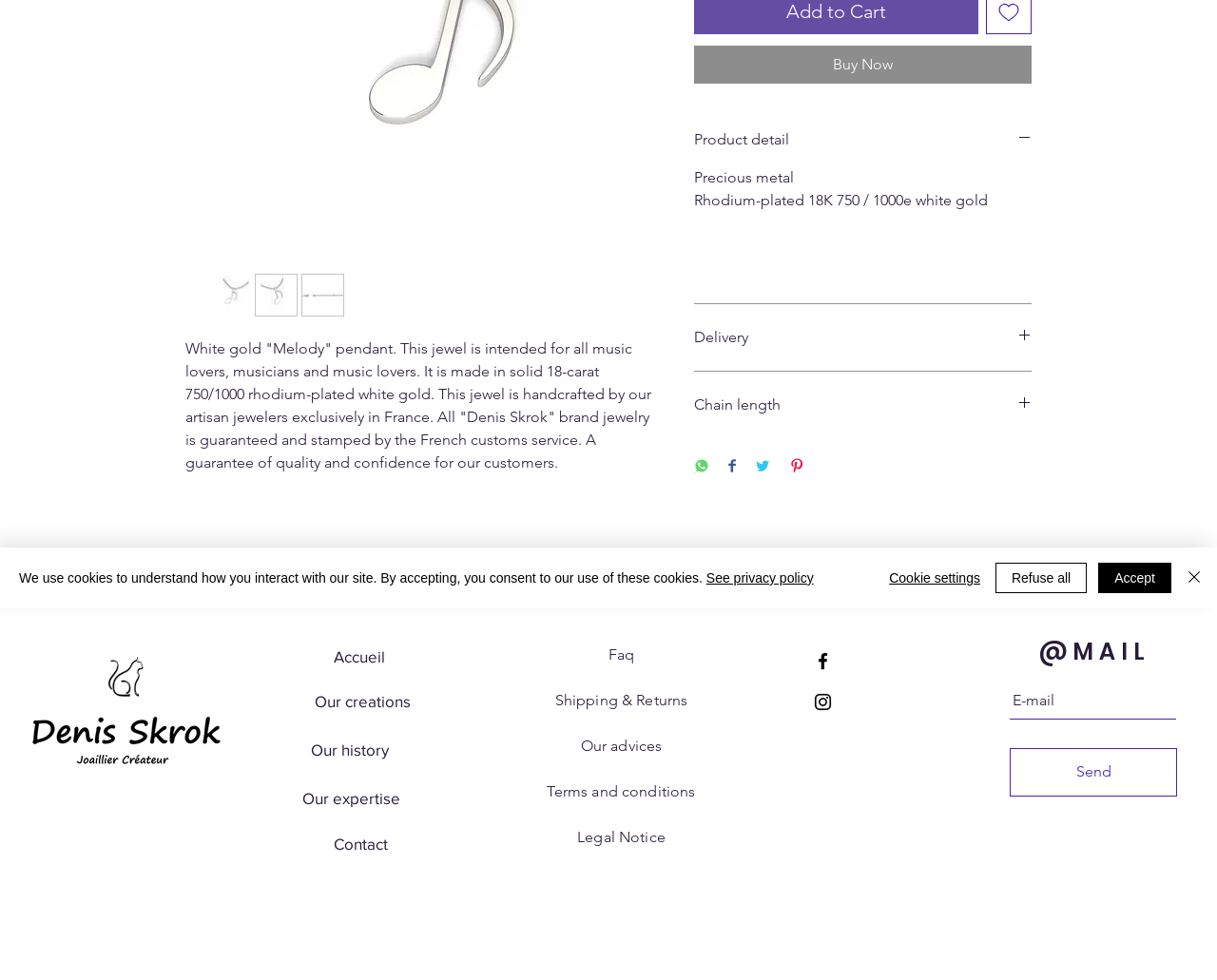Using the description "alt="Thumbnail: White gold pendant "Melody""", predict the bounding box of the relevant HTML element.

[0.248, 0.28, 0.283, 0.323]